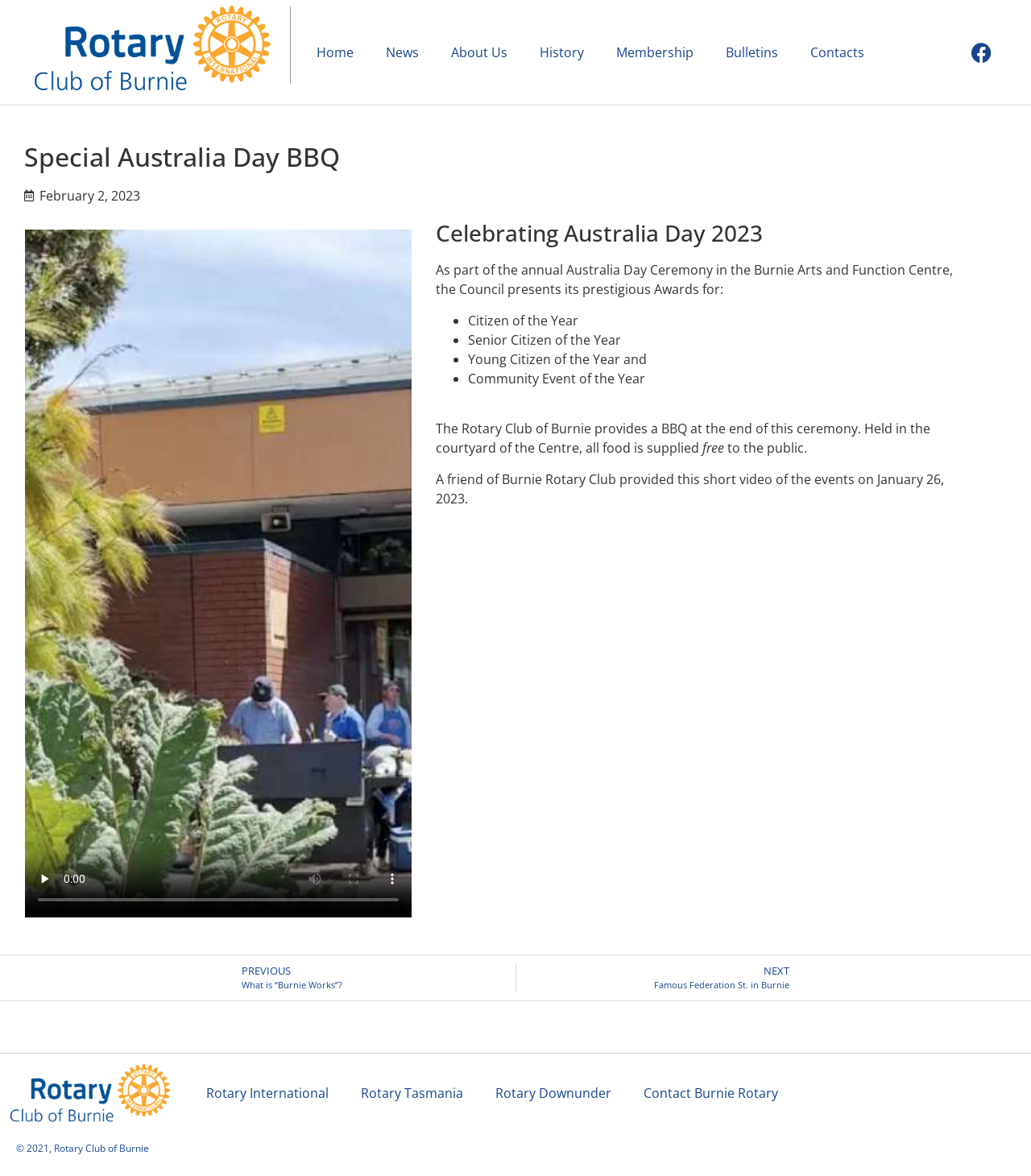Identify the bounding box coordinates for the element that needs to be clicked to fulfill this instruction: "Visit Facebook page". Provide the coordinates in the format of four float numbers between 0 and 1: [left, top, right, bottom].

[0.932, 0.027, 0.971, 0.062]